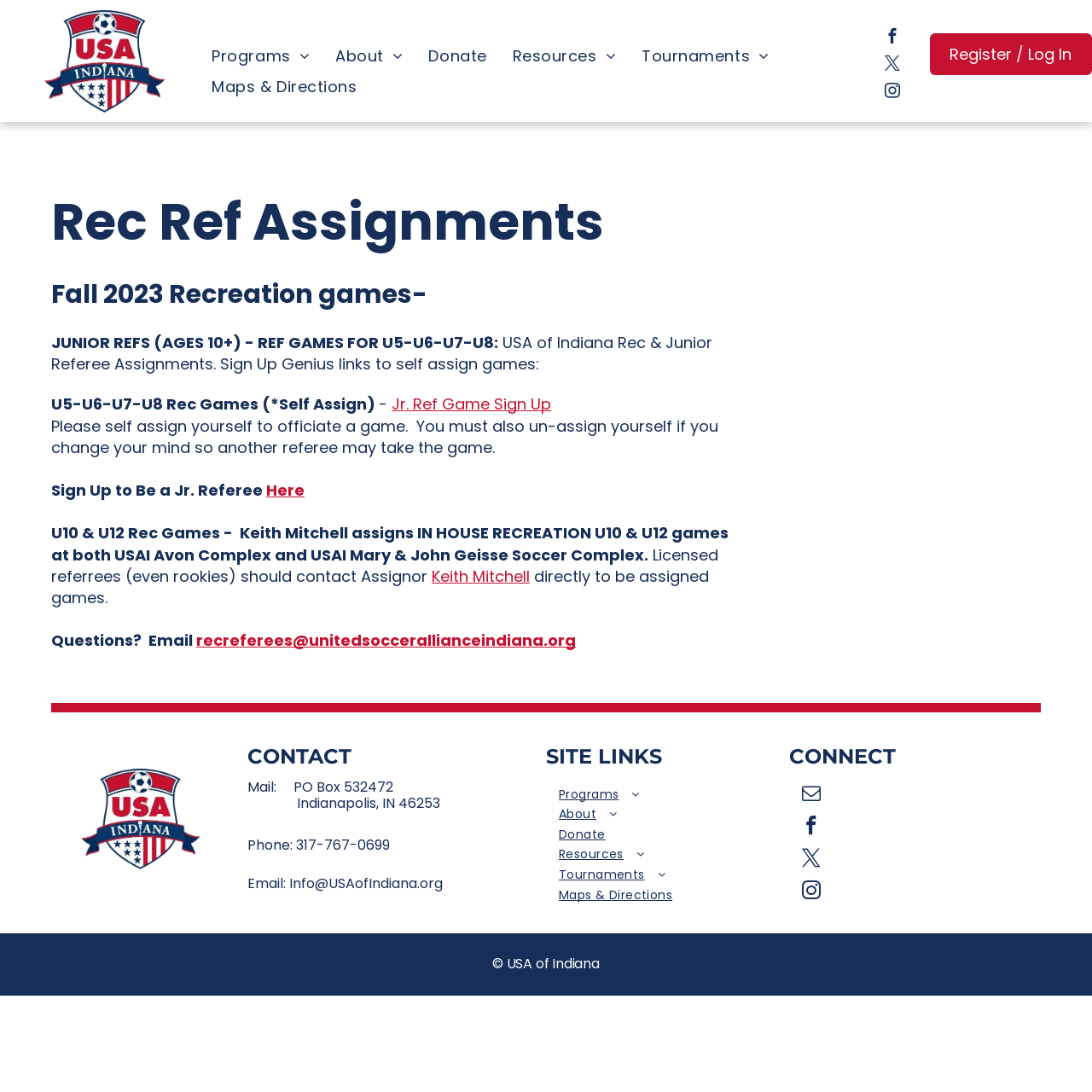Please specify the coordinates of the bounding box for the element that should be clicked to carry out this instruction: "Click the 'Programs' menu". The coordinates must be four float numbers between 0 and 1, formatted as [left, top, right, bottom].

[0.182, 0.037, 0.295, 0.065]